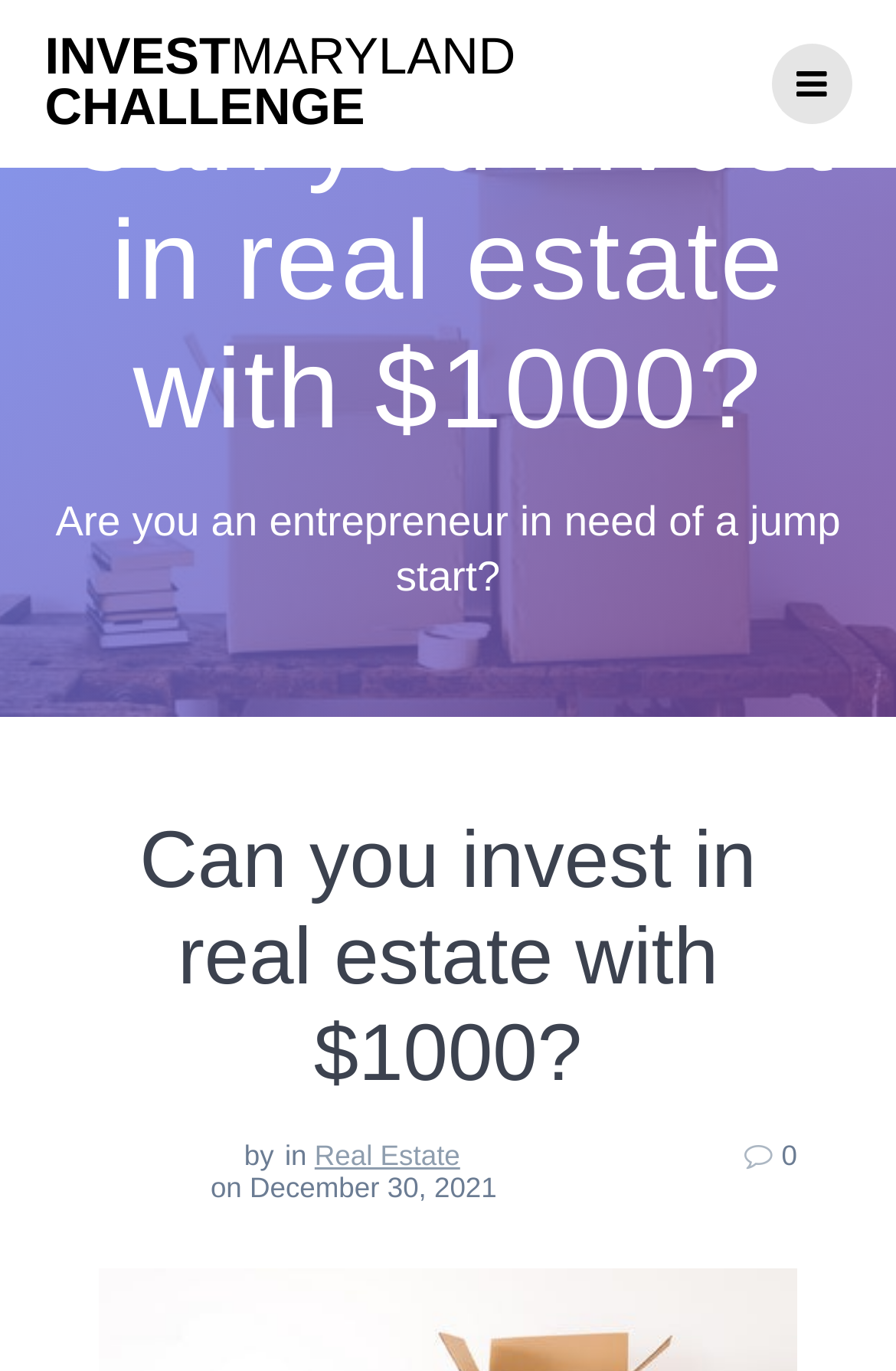With reference to the screenshot, provide a detailed response to the question below:
What is the challenge mentioned in the webpage?

The challenge mentioned in the webpage is the 'InvestMaryland Challenge' which is linked at the top of the webpage and is also part of the webpage's title.